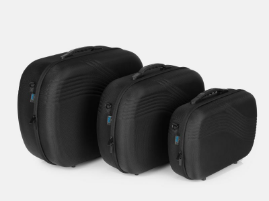Use a single word or phrase to answer the question: What is the purpose of the handle on the bags?

Easy transport